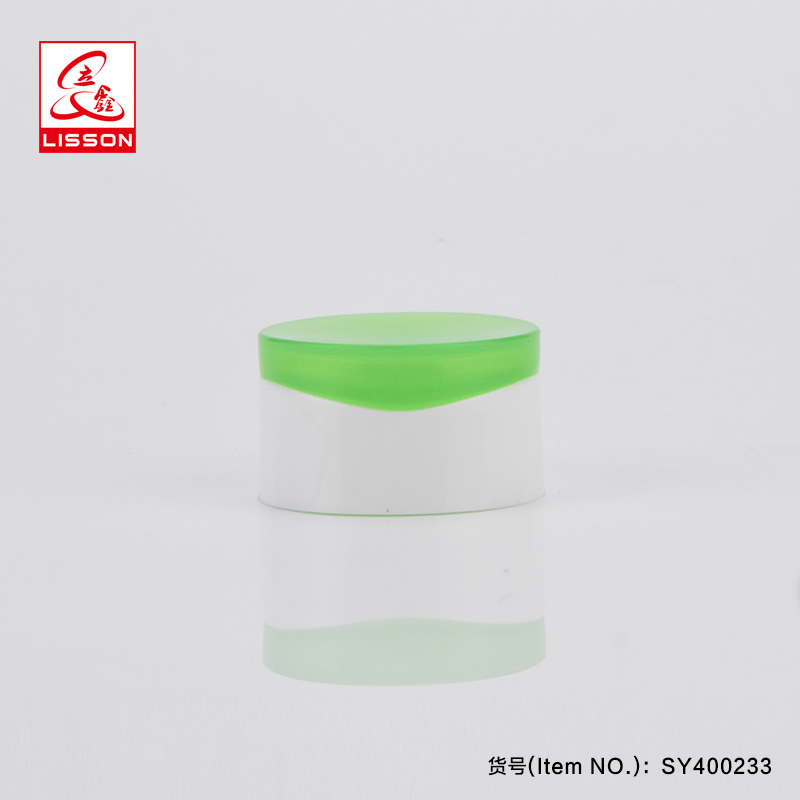Use a single word or phrase to answer the following:
What is the purpose of the text at the bottom of the image?

Reference